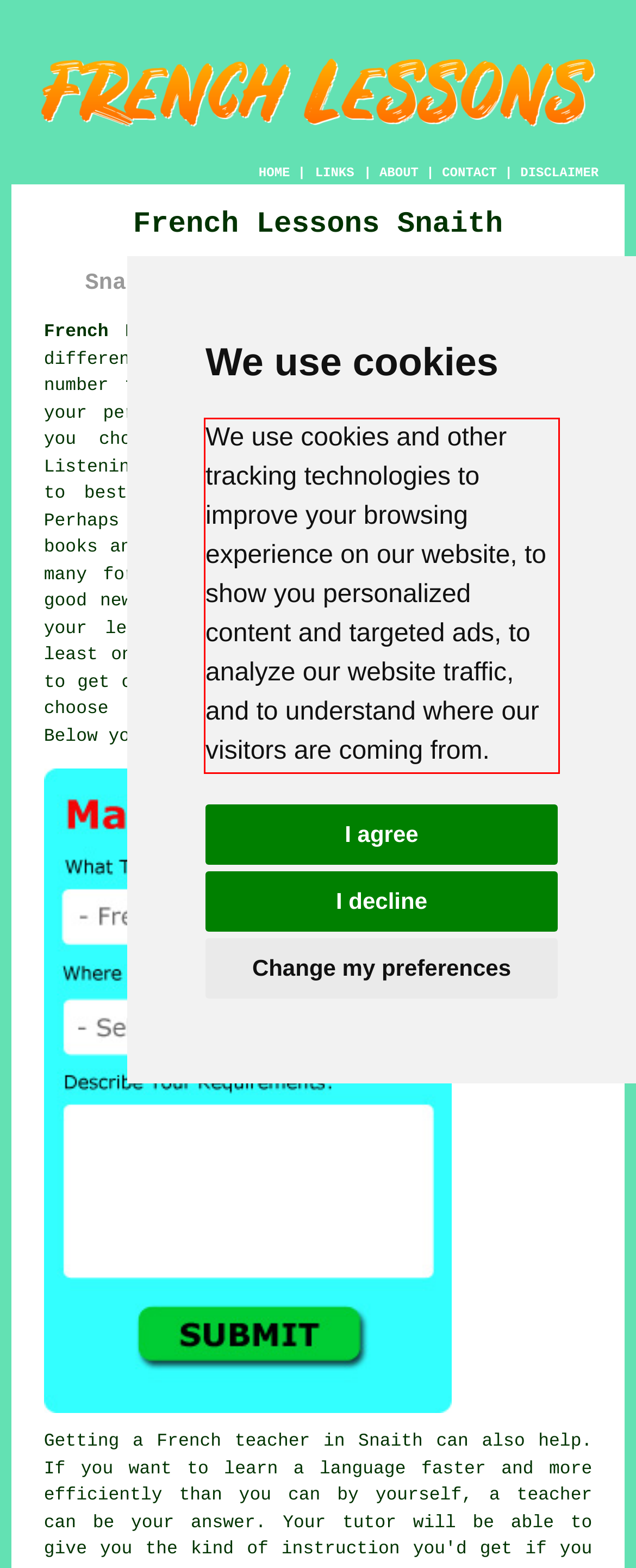Please analyze the provided webpage screenshot and perform OCR to extract the text content from the red rectangle bounding box.

We use cookies and other tracking technologies to improve your browsing experience on our website, to show you personalized content and targeted ads, to analyze our website traffic, and to understand where our visitors are coming from.